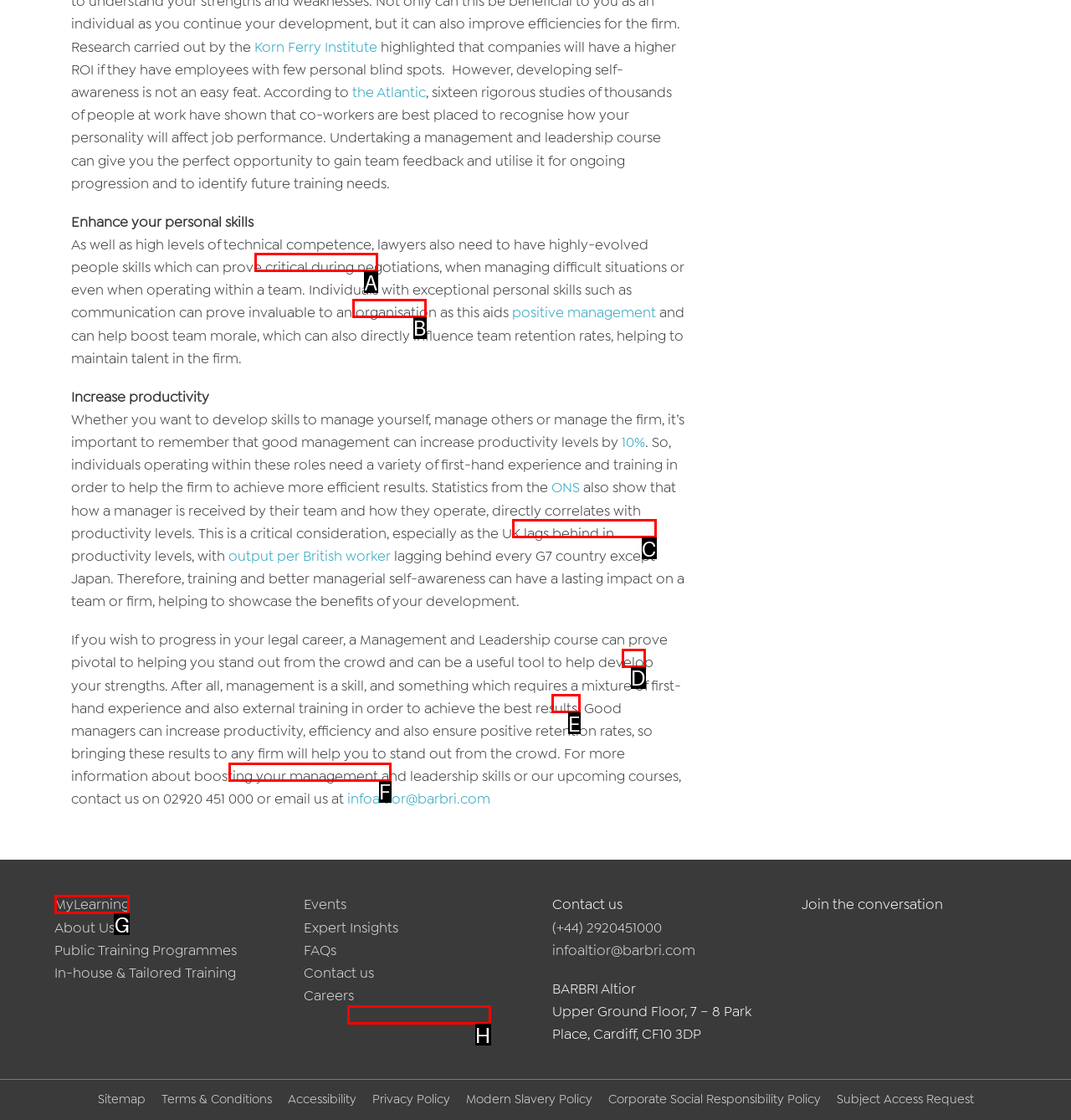Based on the task: Go to 'MyLearning', which UI element should be clicked? Answer with the letter that corresponds to the correct option from the choices given.

G